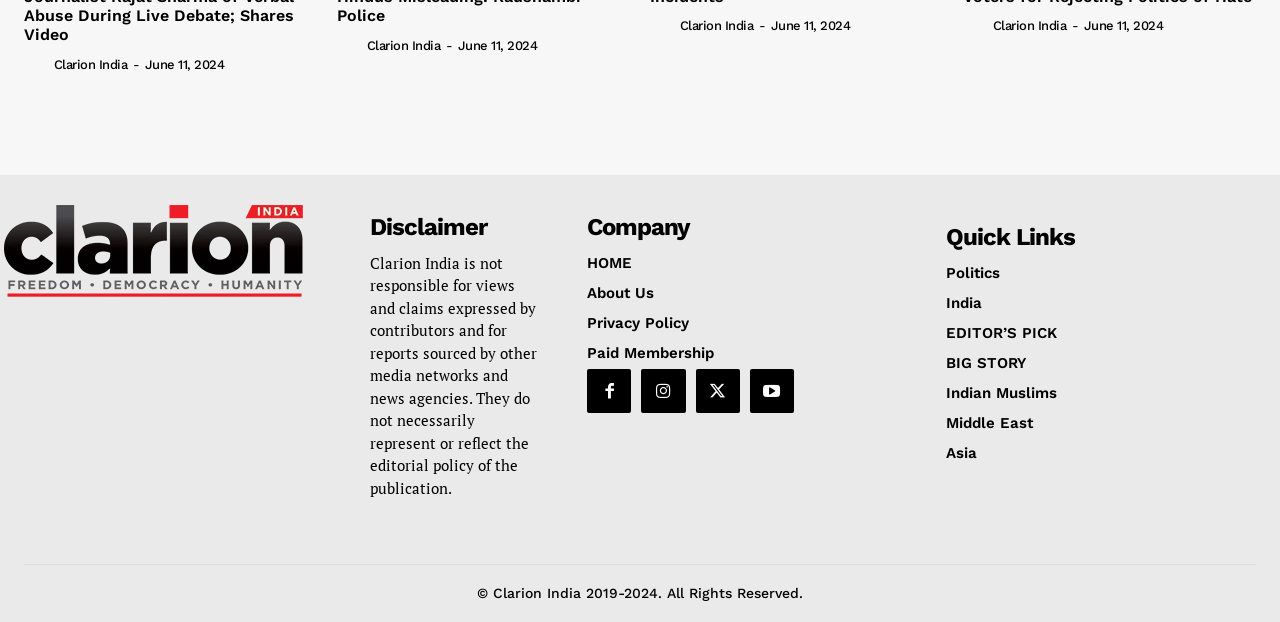Please mark the bounding box coordinates of the area that should be clicked to carry out the instruction: "Click the logo".

[0.003, 0.329, 0.251, 0.477]